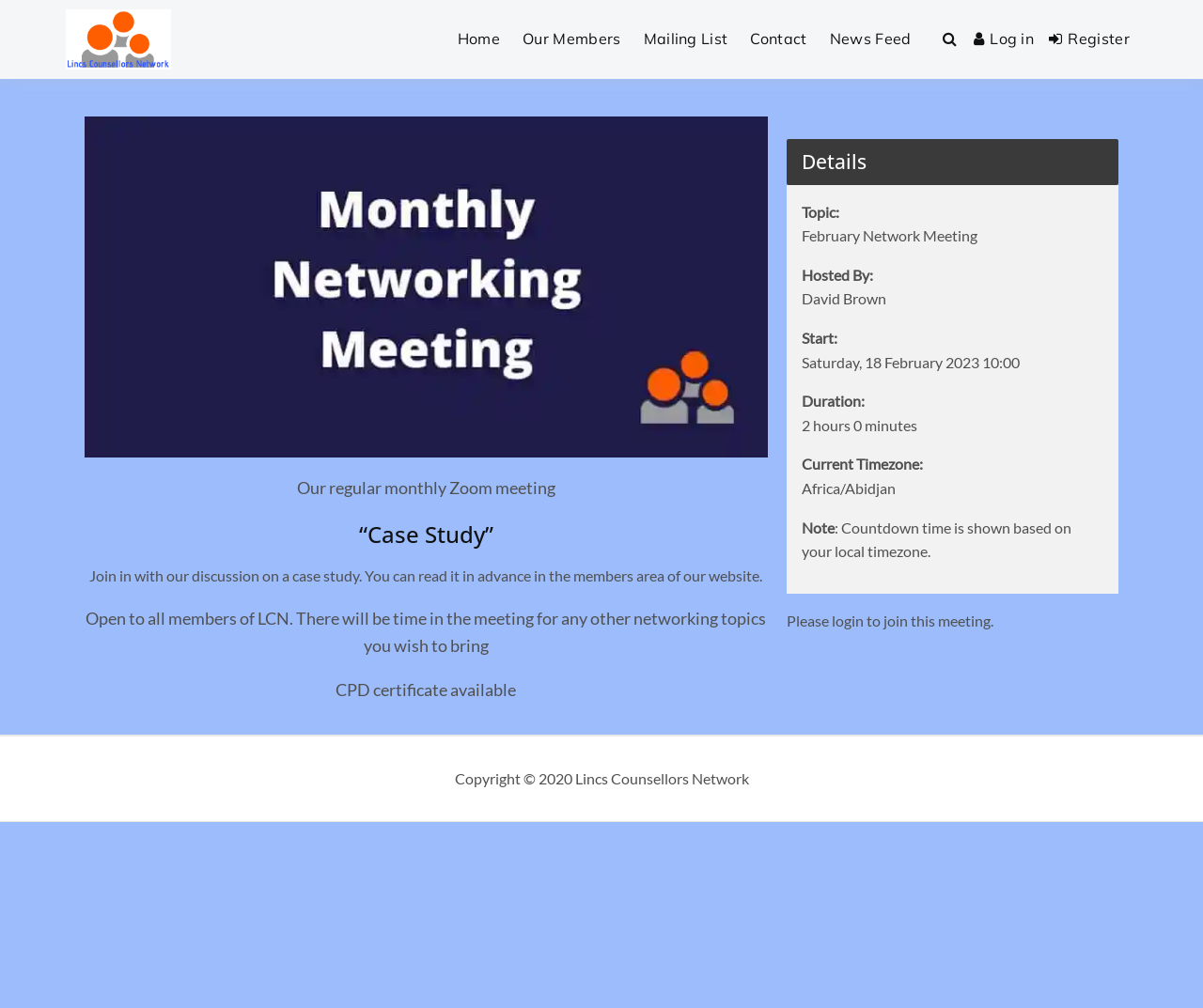Please identify the bounding box coordinates of the element on the webpage that should be clicked to follow this instruction: "Click the 'Home' link". The bounding box coordinates should be given as four float numbers between 0 and 1, formatted as [left, top, right, bottom].

[0.374, 0.005, 0.422, 0.073]